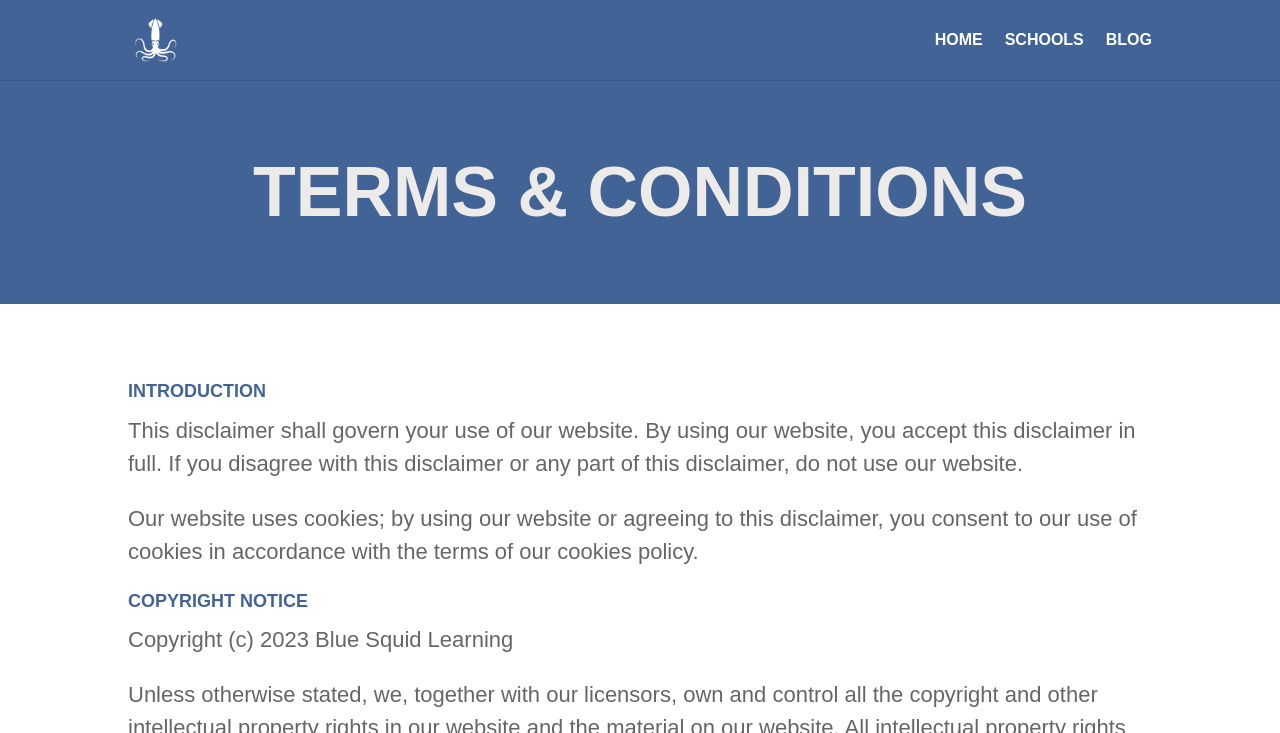What year is the copyright notice for?
Refer to the image and answer the question using a single word or phrase.

2023